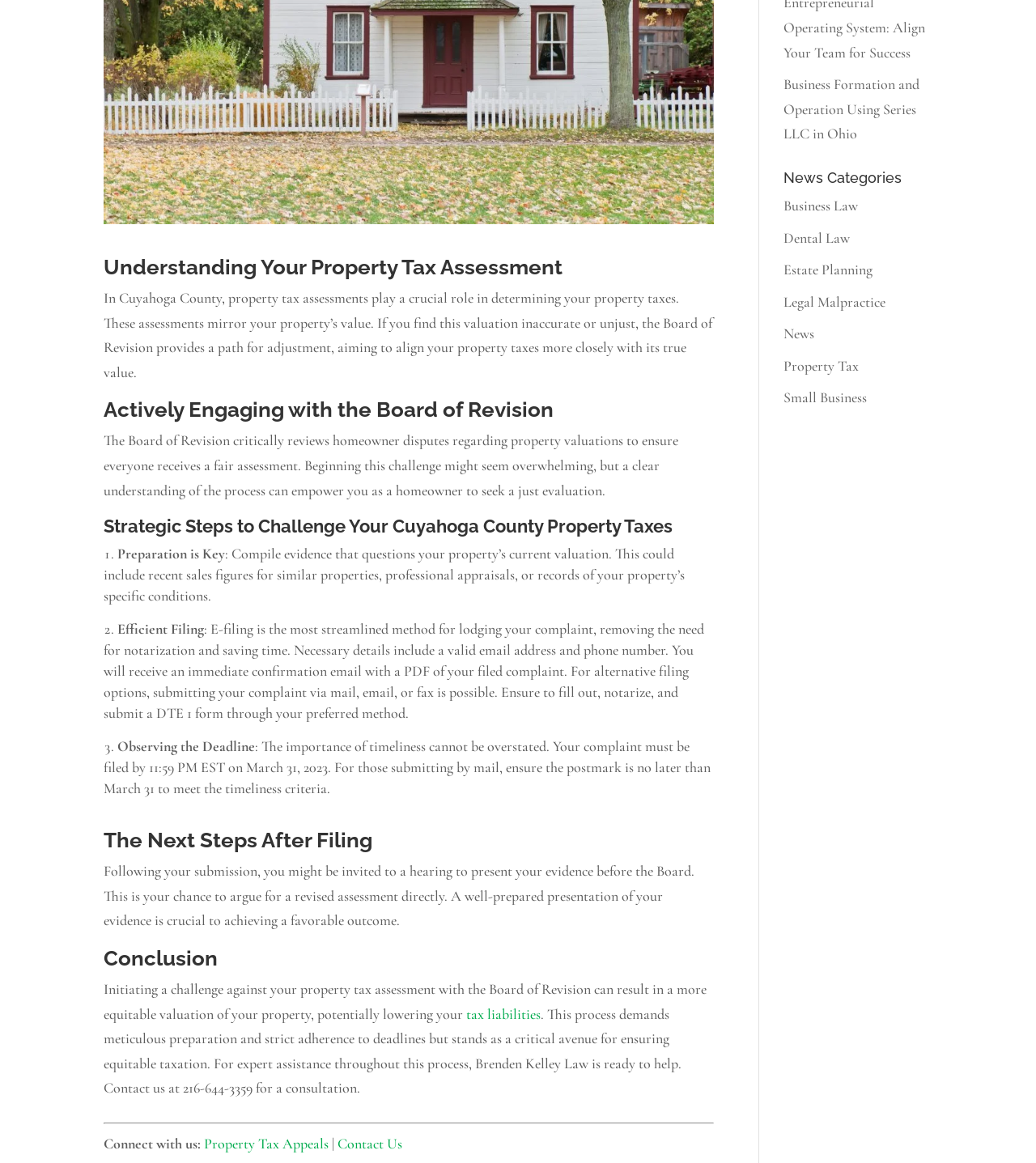Identify the bounding box coordinates for the UI element described by the following text: "Property Tax Appeals". Provide the coordinates as four float numbers between 0 and 1, in the format [left, top, right, bottom].

[0.197, 0.976, 0.317, 0.991]